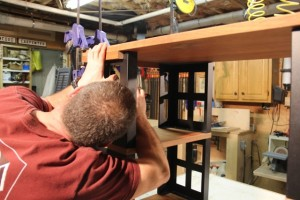What type of wood is used for the desktop?
Give a one-word or short-phrase answer derived from the screenshot.

Cherry wood